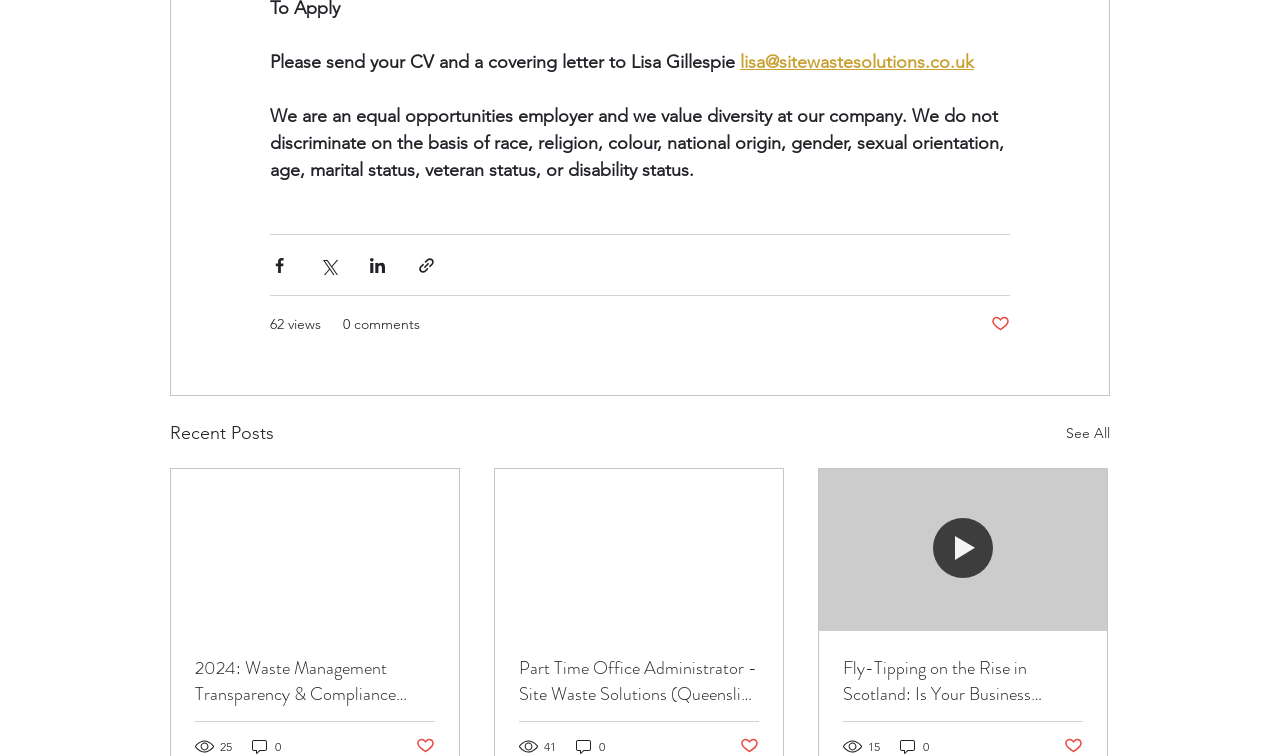Identify the bounding box coordinates for the element you need to click to achieve the following task: "Share via Facebook". The coordinates must be four float values ranging from 0 to 1, formatted as [left, top, right, bottom].

[0.211, 0.338, 0.226, 0.363]